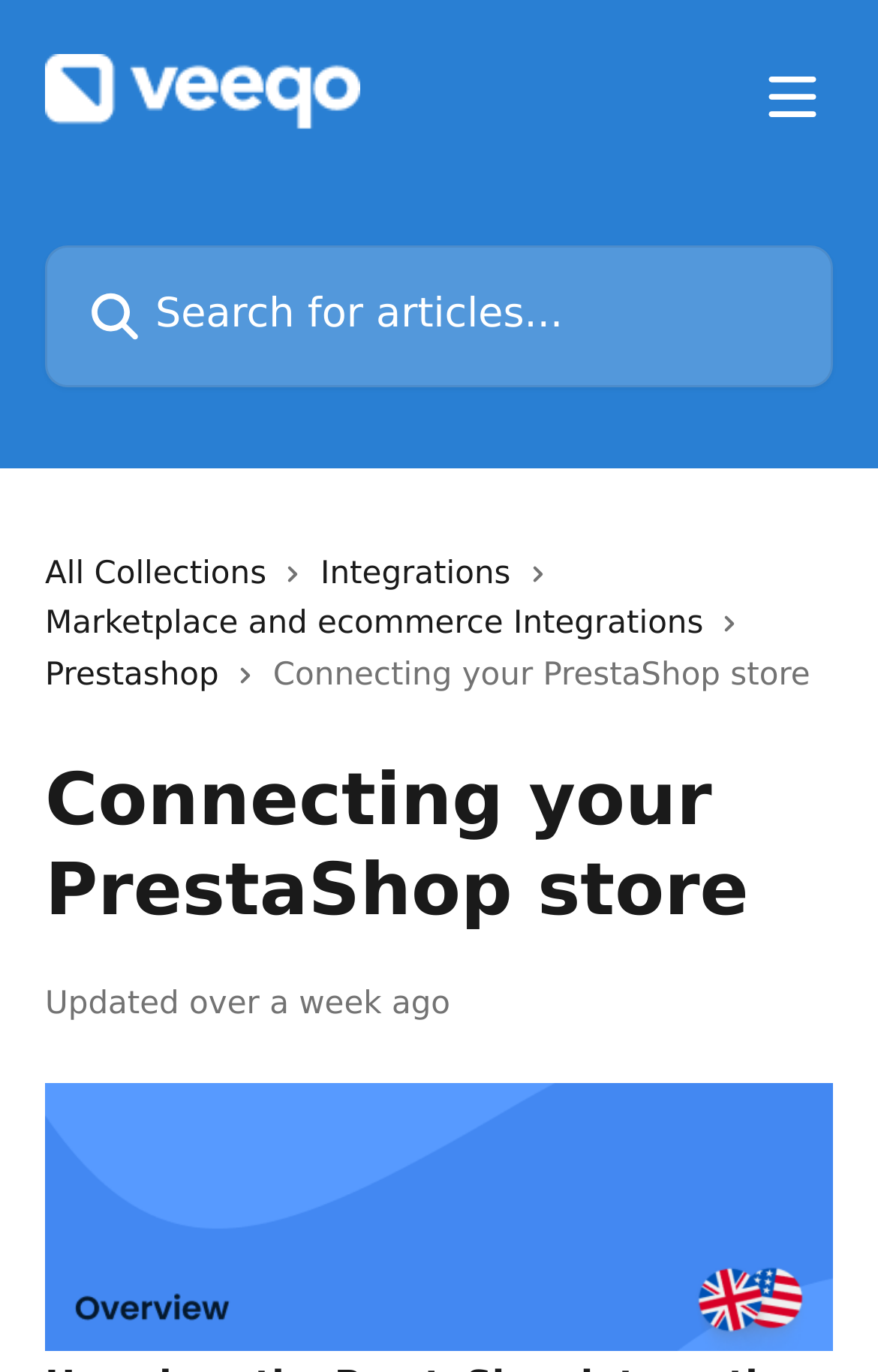How old is the updated information?
Answer the question with a thorough and detailed explanation.

The webpage has a static text 'Updated over a week ago', which indicates that the information was last updated more than a week ago.